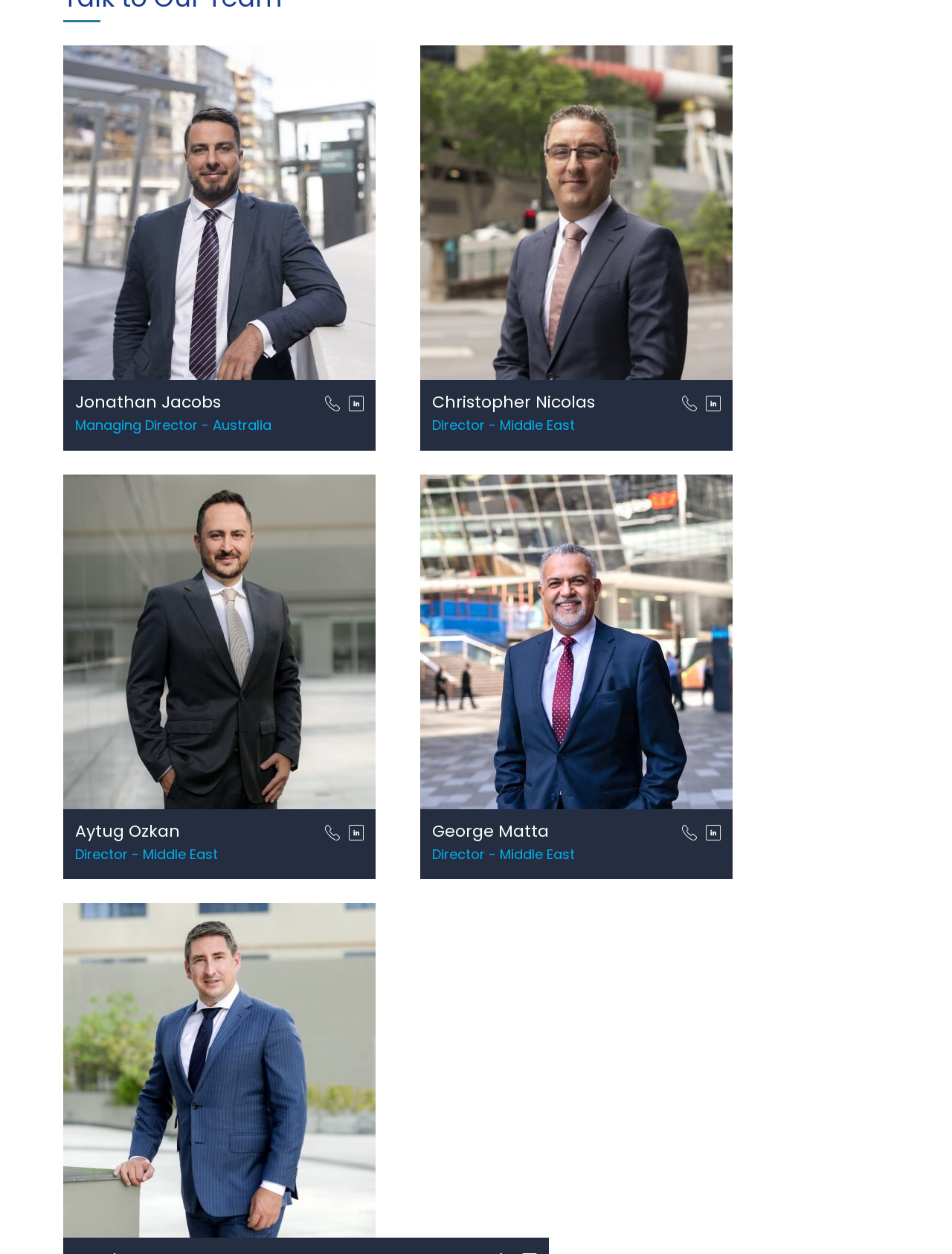Please determine the bounding box coordinates of the element to click in order to execute the following instruction: "View Jonathan Jacobs' profile". The coordinates should be four float numbers between 0 and 1, specified as [left, top, right, bottom].

[0.079, 0.311, 0.232, 0.33]